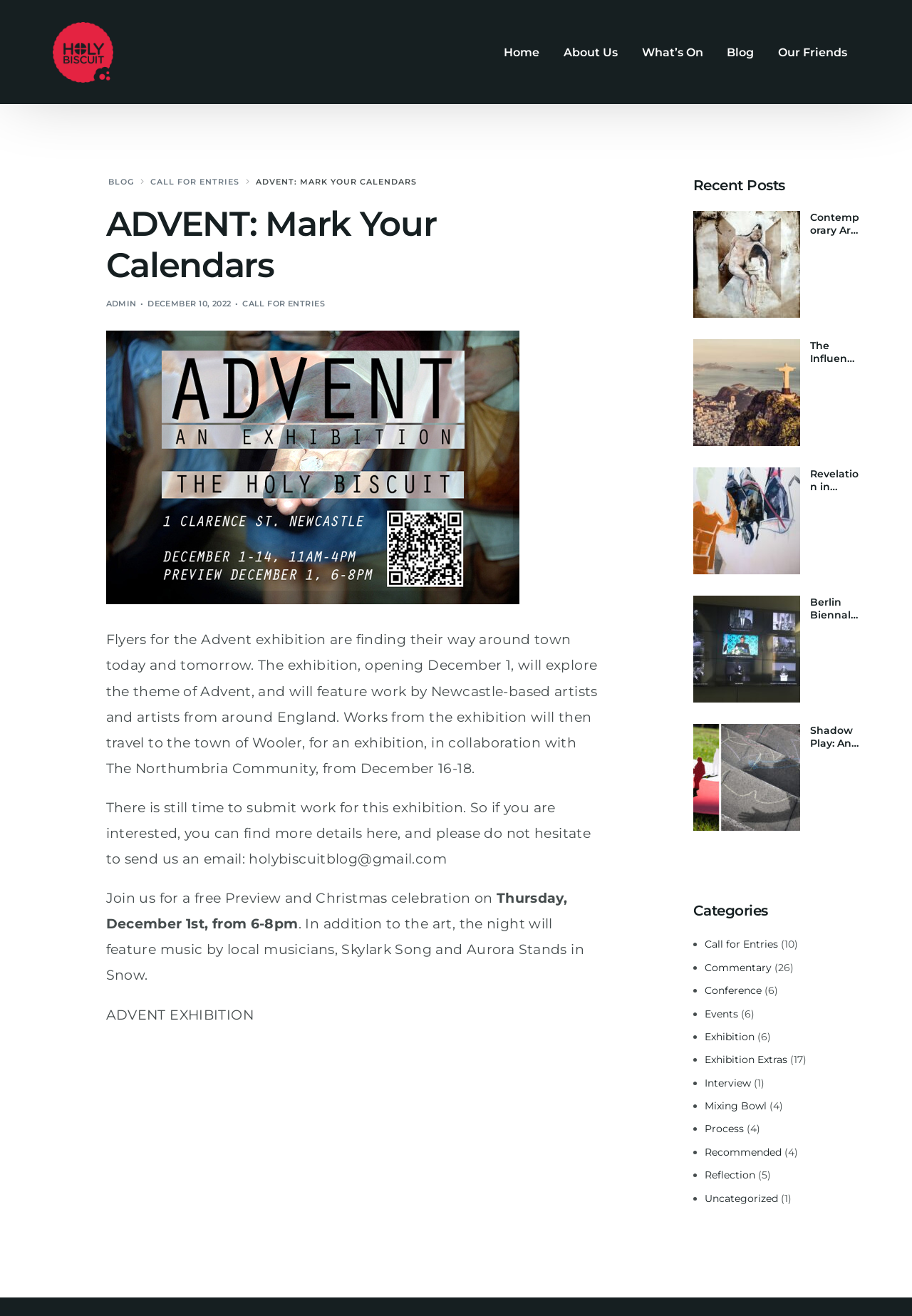Respond to the following question using a concise word or phrase: 
What is the date of the exhibition preview?

December 1st